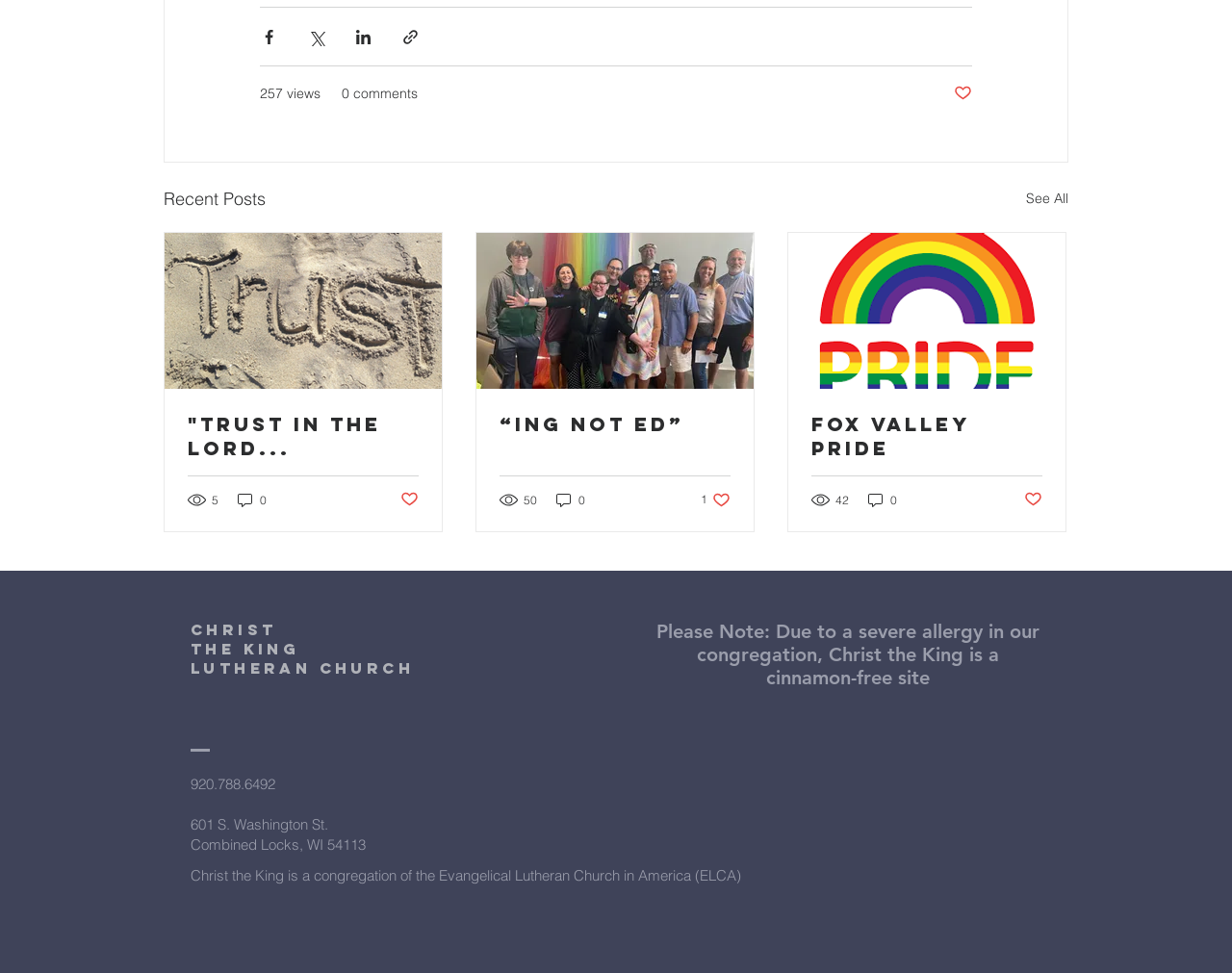Please answer the following question using a single word or phrase: 
What is the phone number of the church?

920.788.6492